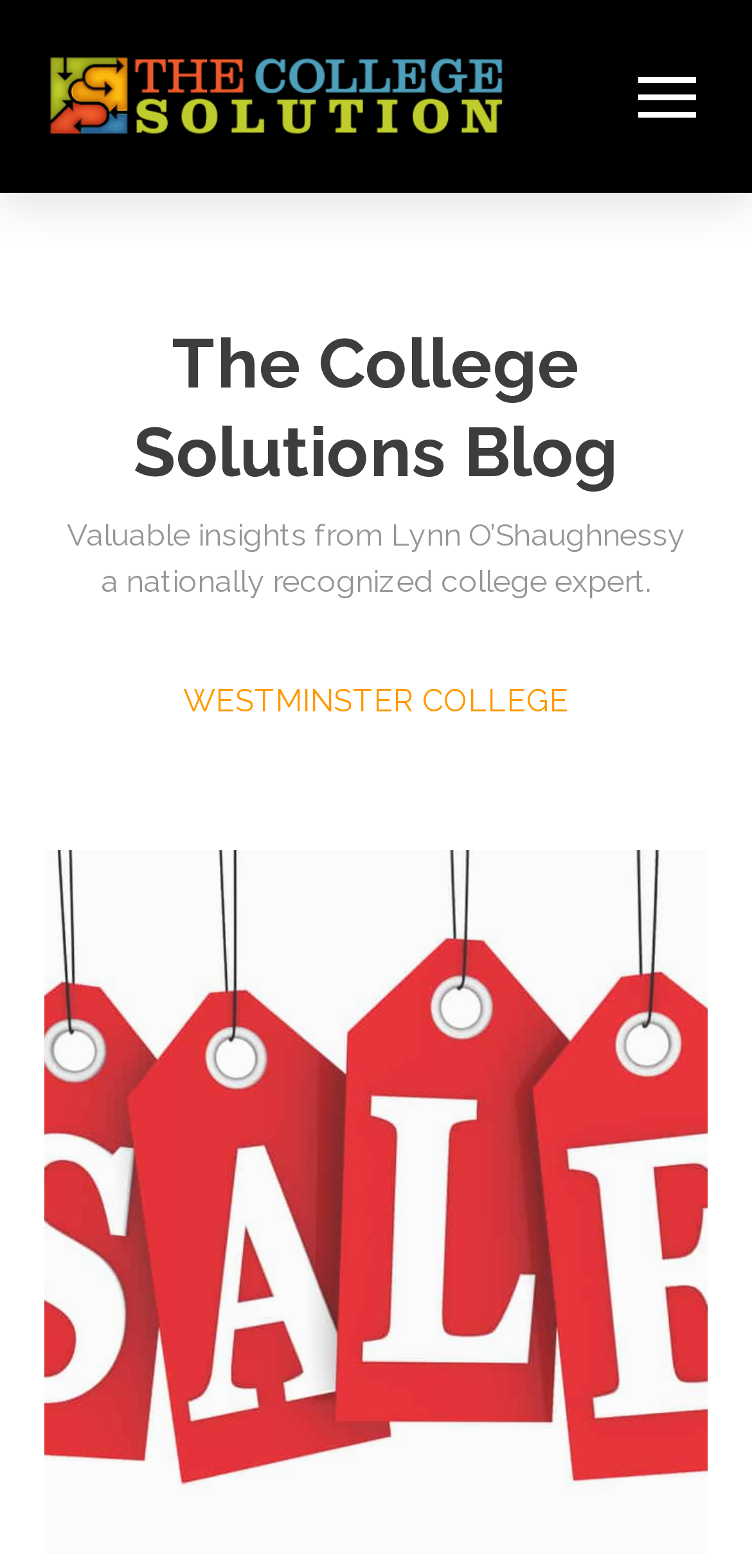What is the link at the bottom right?
Provide an in-depth and detailed explanation in response to the question.

I found the answer by looking at the link element with the content 'Back to Top' located at [0.885, 0.853, 0.974, 0.896].